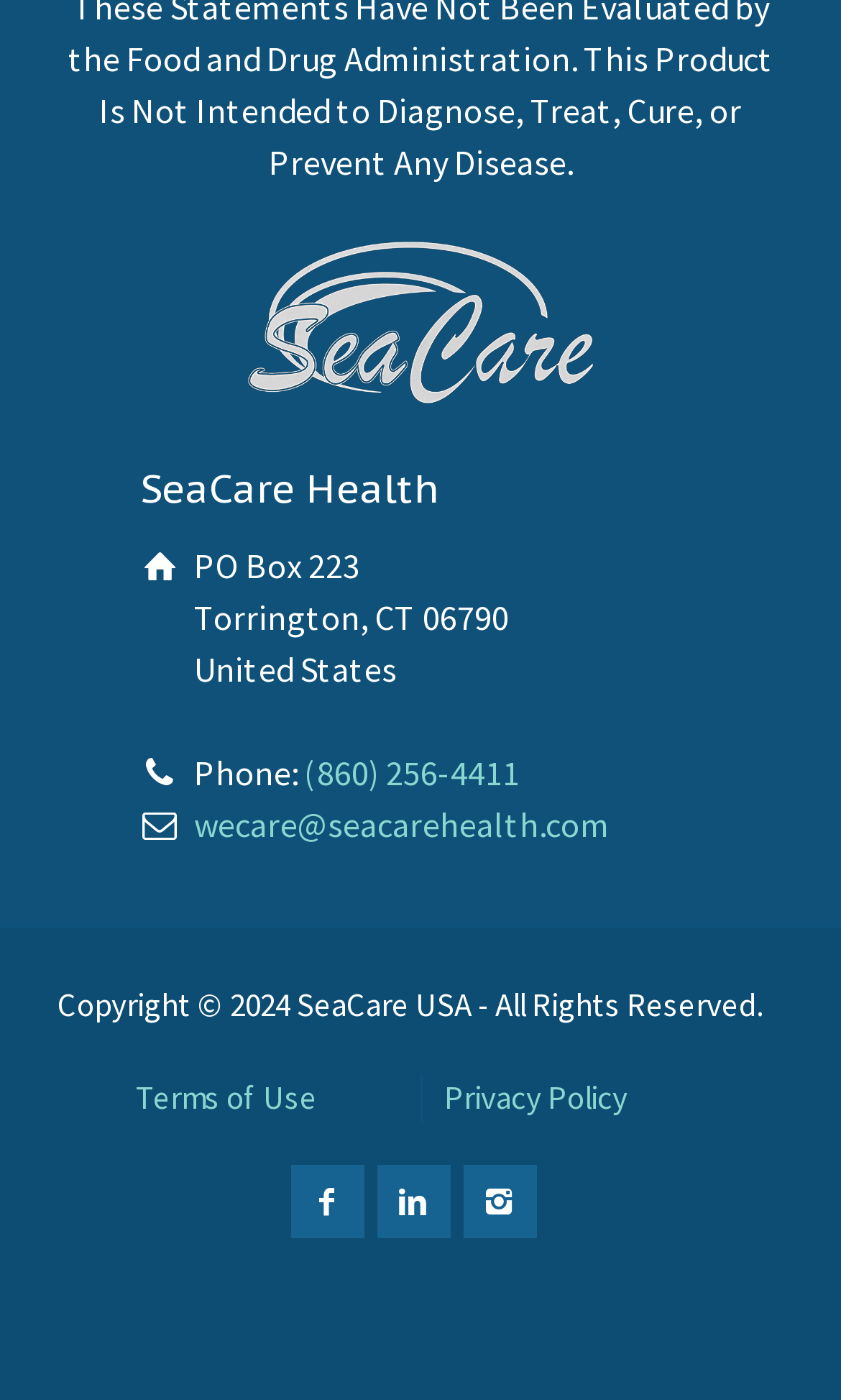What is the copyright year?
Based on the image, give a one-word or short phrase answer.

2024